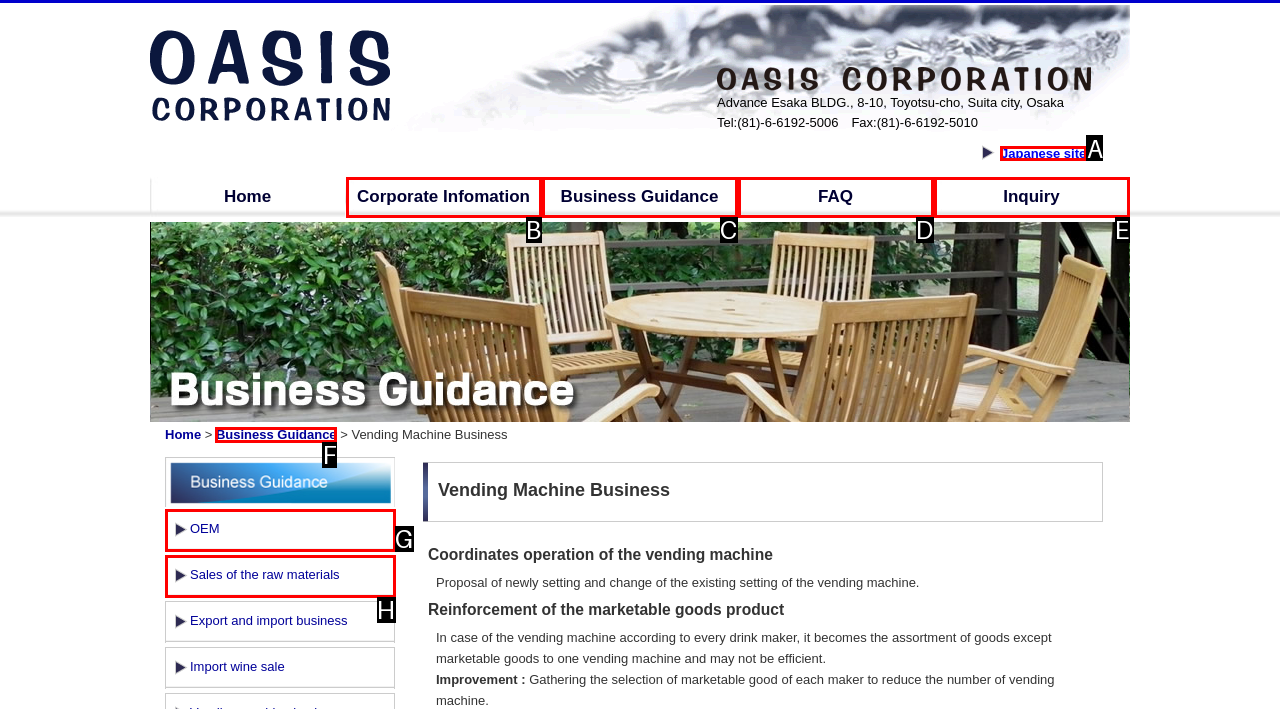Identify the correct letter of the UI element to click for this task: Access the 'Japanese site'
Respond with the letter from the listed options.

A